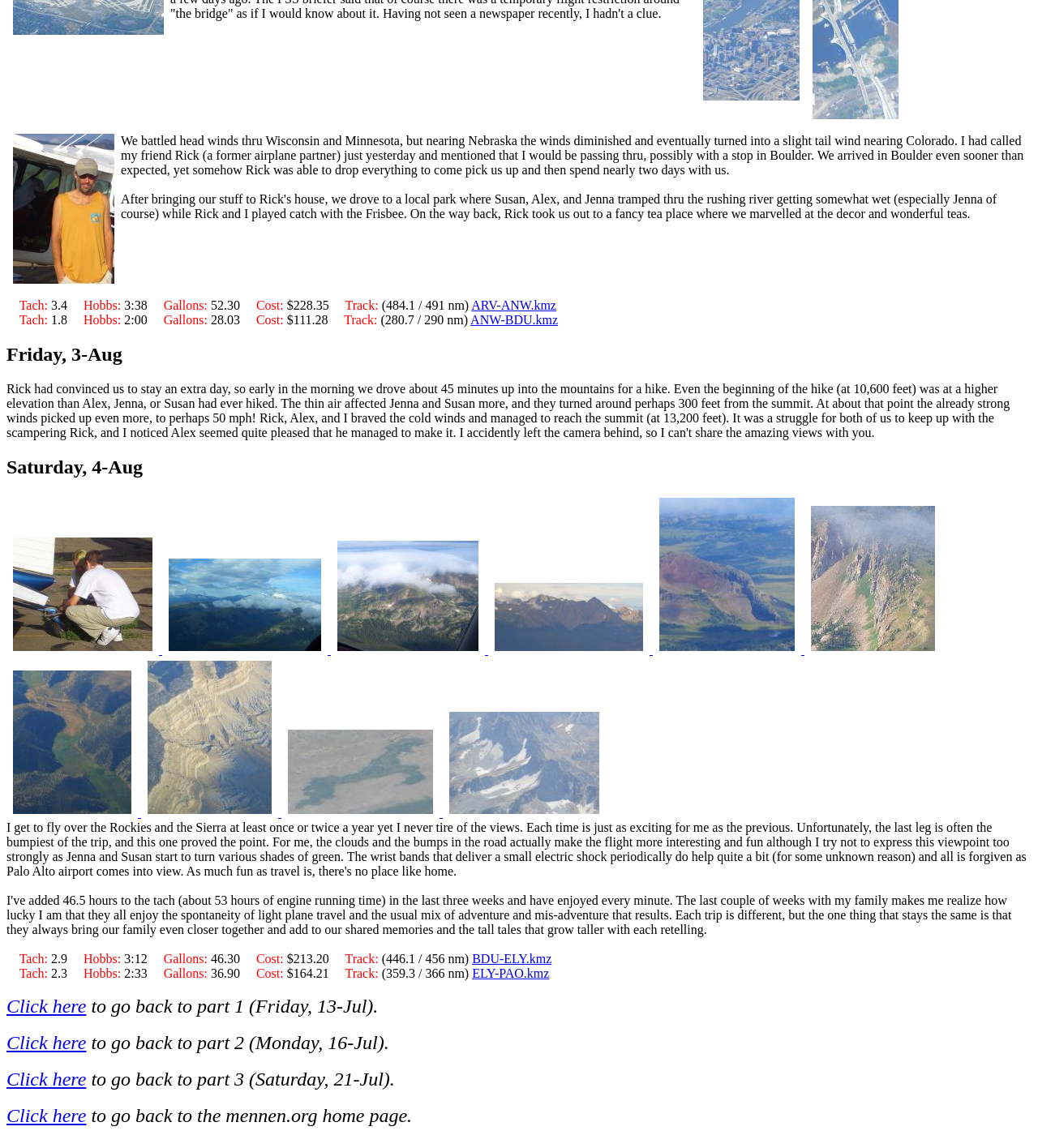What is the track information for the second leg of the journey?
Please provide a comprehensive answer based on the contents of the image.

The text lists the details of the second leg of the journey, including the track information, which is (280.7 / 290 nm).